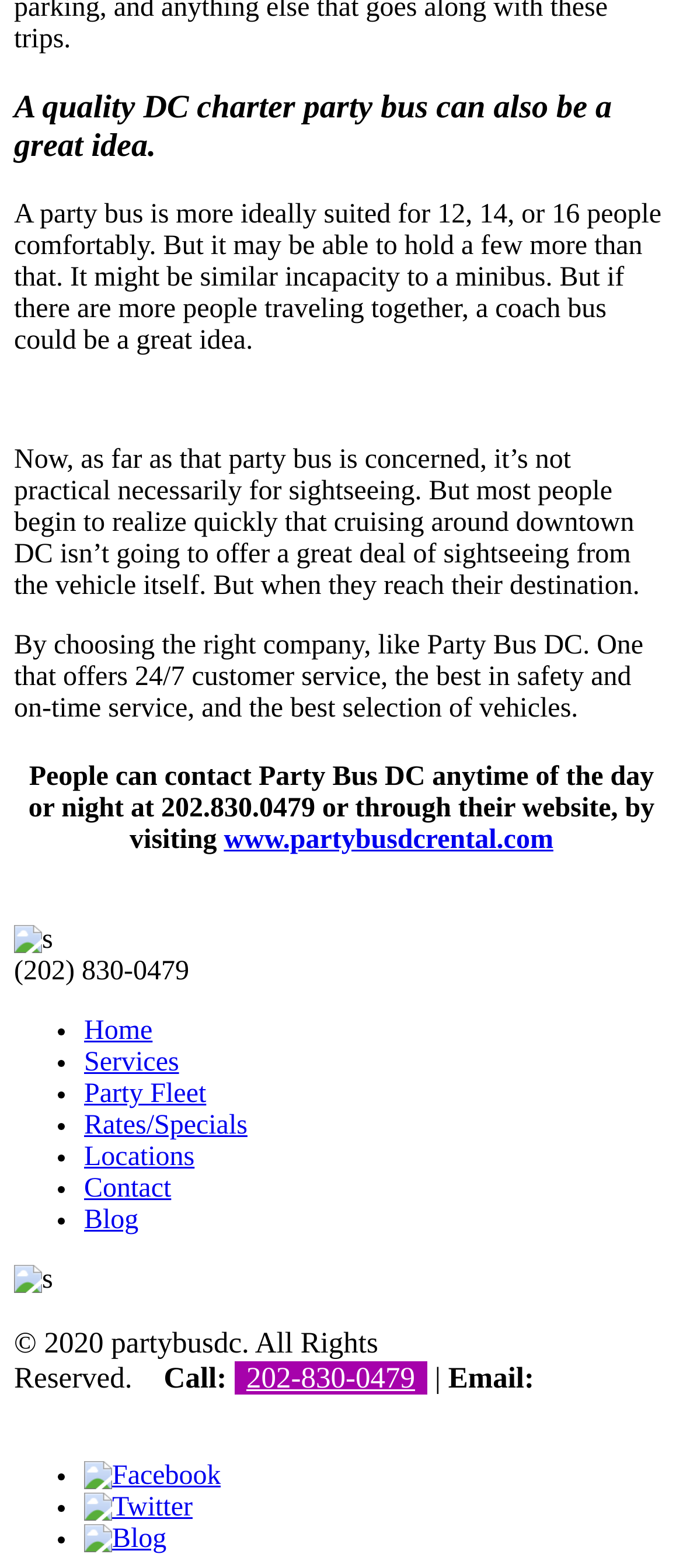Please identify the bounding box coordinates of the clickable region that I should interact with to perform the following instruction: "Go to Party Bus DC's home page". The coordinates should be expressed as four float numbers between 0 and 1, i.e., [left, top, right, bottom].

[0.123, 0.648, 0.223, 0.667]